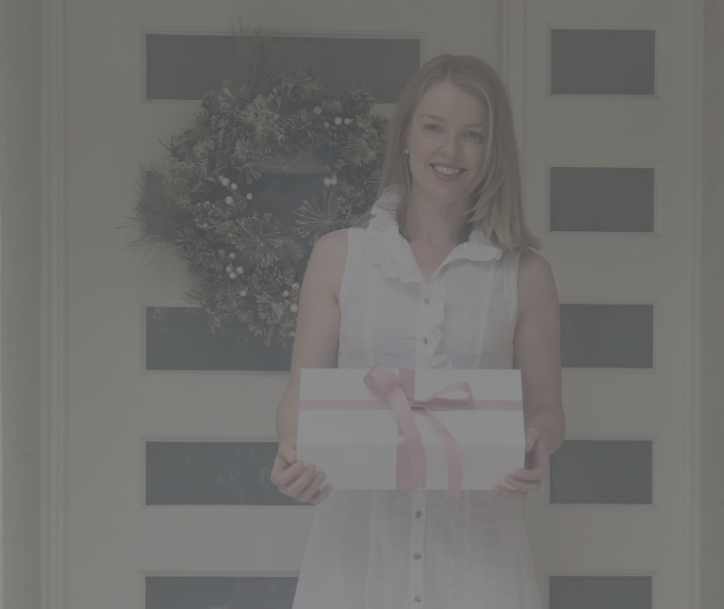Give a detailed account of the visual content in the image.

Yasmin Coe, the owner of Sweet Pea and Poppy artisan chocolates in Canberra, is joyfully posing with a beautifully wrapped gift box adorned with a pink ribbon. She stands on a porch decorated with a festive wreath, which adds a touch of warmth and celebration to the scene. Coe's enthusiastic commitment to the chocolate business is highlighted by her smile, reflecting her passion for creating delightful chocolate experiences, especially as she carries on a legacy in her craft.